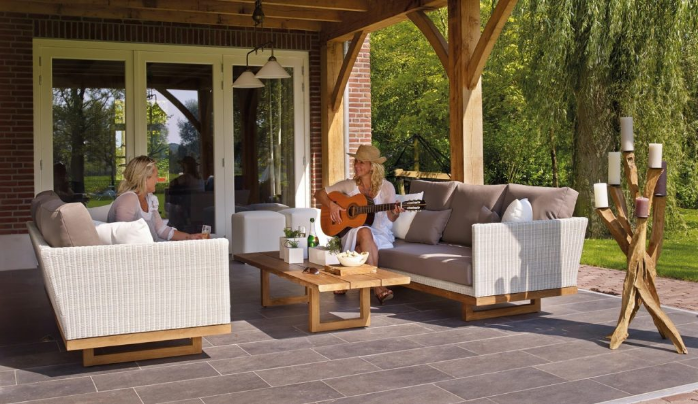Using the elements shown in the image, answer the question comprehensively: What type of table is on the patio?

The caption describes the decor on the patio, including a sturdy wooden coffee table that serves as a base for fresh greenery and snacks, adding a touch of nature to the setting.